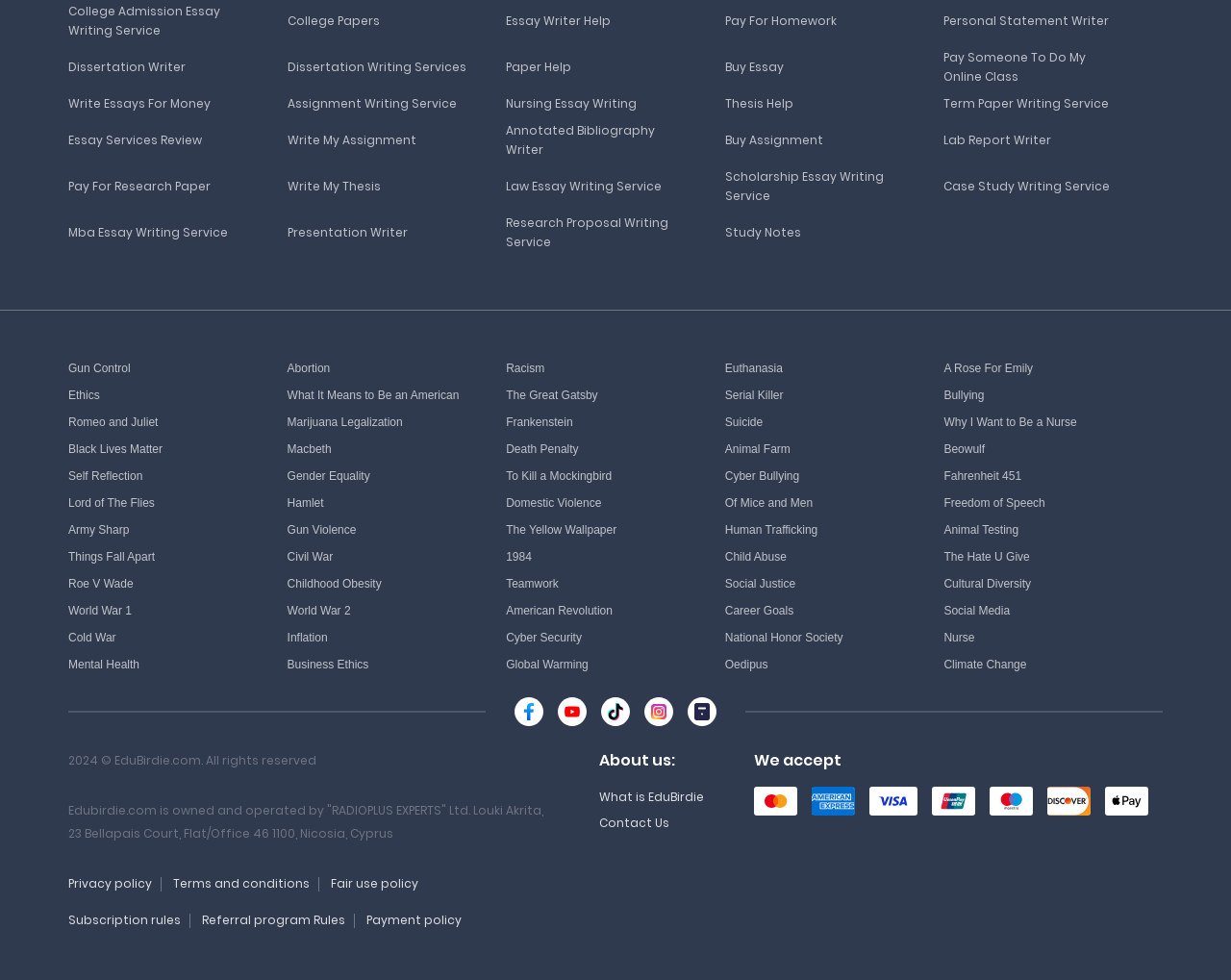Please identify the bounding box coordinates of the element's region that needs to be clicked to fulfill the following instruction: "Learn about Gun Control". The bounding box coordinates should consist of four float numbers between 0 and 1, i.e., [left, top, right, bottom].

[0.055, 0.366, 0.202, 0.385]